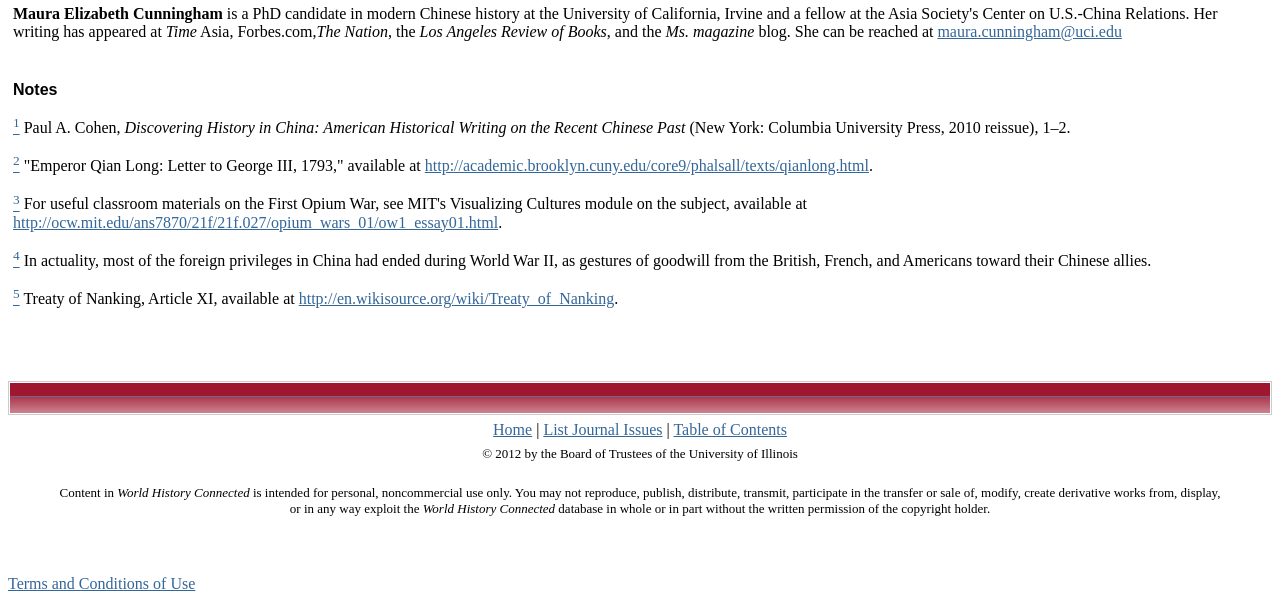Determine the bounding box coordinates of the section I need to click to execute the following instruction: "Visit the article about Emperor Qian Long's letter to George III". Provide the coordinates as four float numbers between 0 and 1, i.e., [left, top, right, bottom].

[0.332, 0.262, 0.679, 0.29]